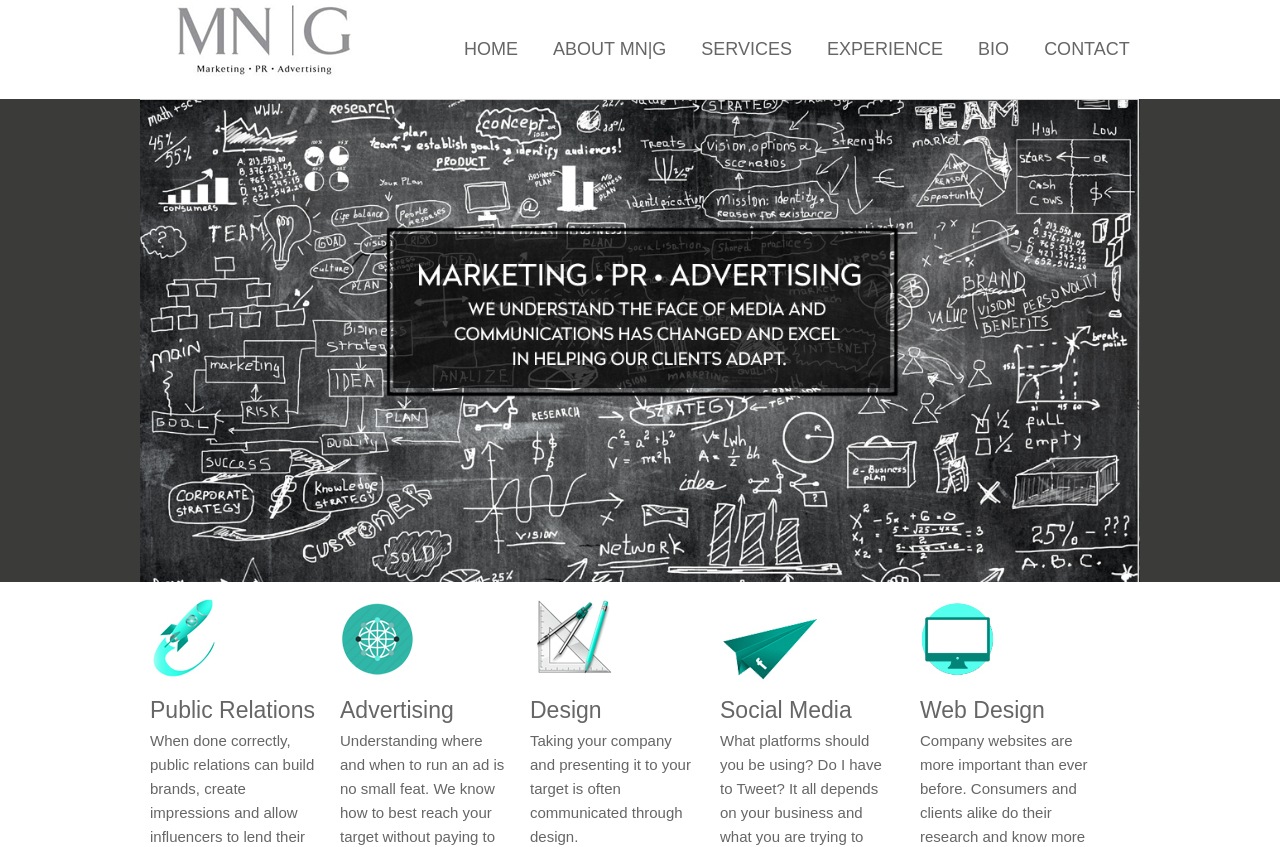Summarize the webpage comprehensively, mentioning all visible components.

The webpage is about MN|G, a full-service advertising agency in Reno, specializing in public relations, advertising, social media, and design. 

At the top of the page, there is a navigation menu with seven links: HOME, ABOUT MN|G, SERVICES, EXPERIENCE, BIO, and CONTACT, aligned horizontally from left to right. 

Below the navigation menu, there are five sections, each with a title and a brief description. The first section is about Public Relations, located at the top left. Next to it, there is a section about Advertising. 

To the right of the Advertising section, there is a section about Design, which has a longer description that explains how design is used to communicate a company's message to its target audience. 

Further to the right, there is a section about Social Media, and finally, at the bottom right, there is a section about Web Design.